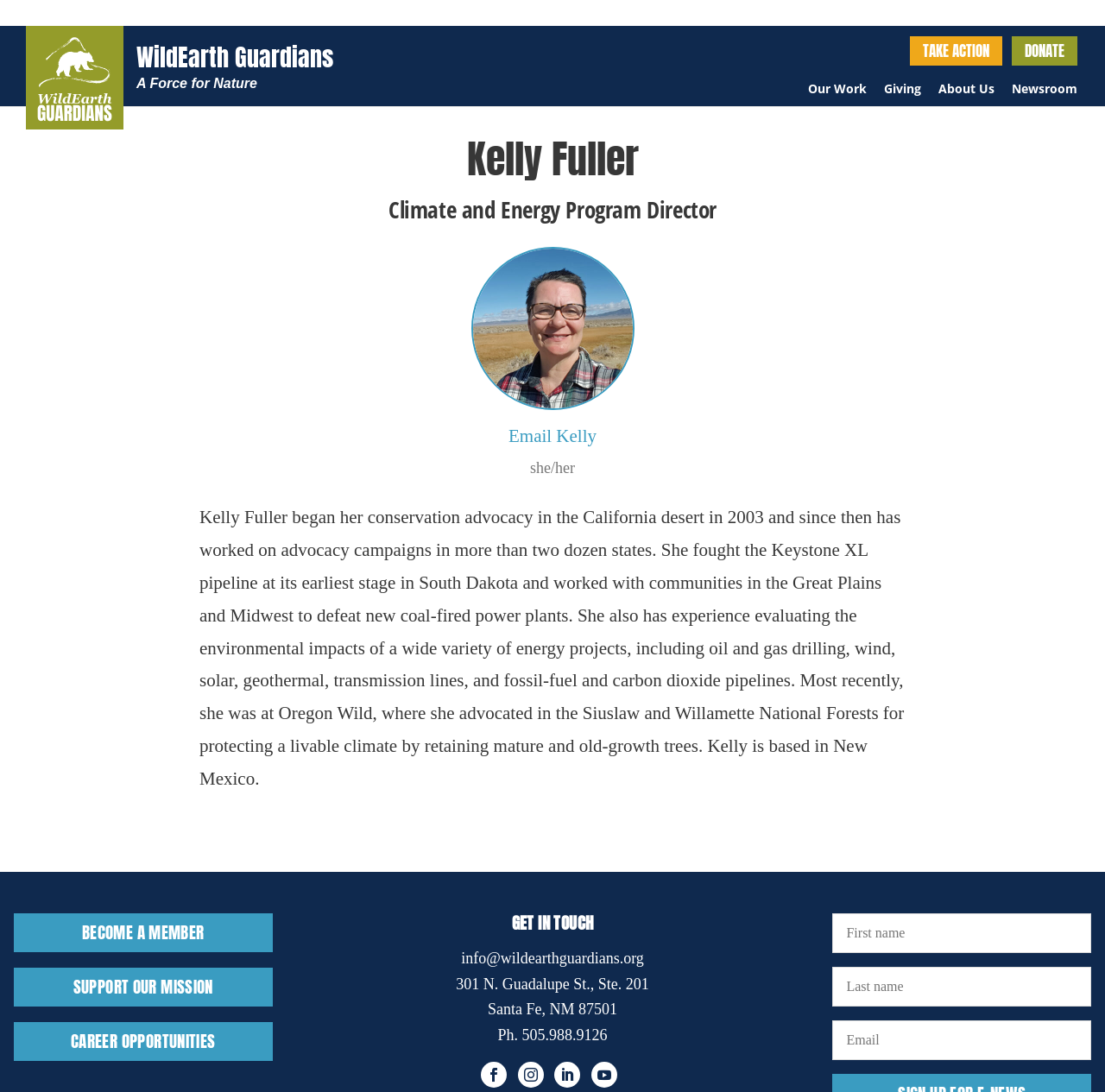Provide the bounding box coordinates for the specified HTML element described in this description: "Career Opportunities". The coordinates should be four float numbers ranging from 0 to 1, in the format [left, top, right, bottom].

[0.012, 0.936, 0.246, 0.971]